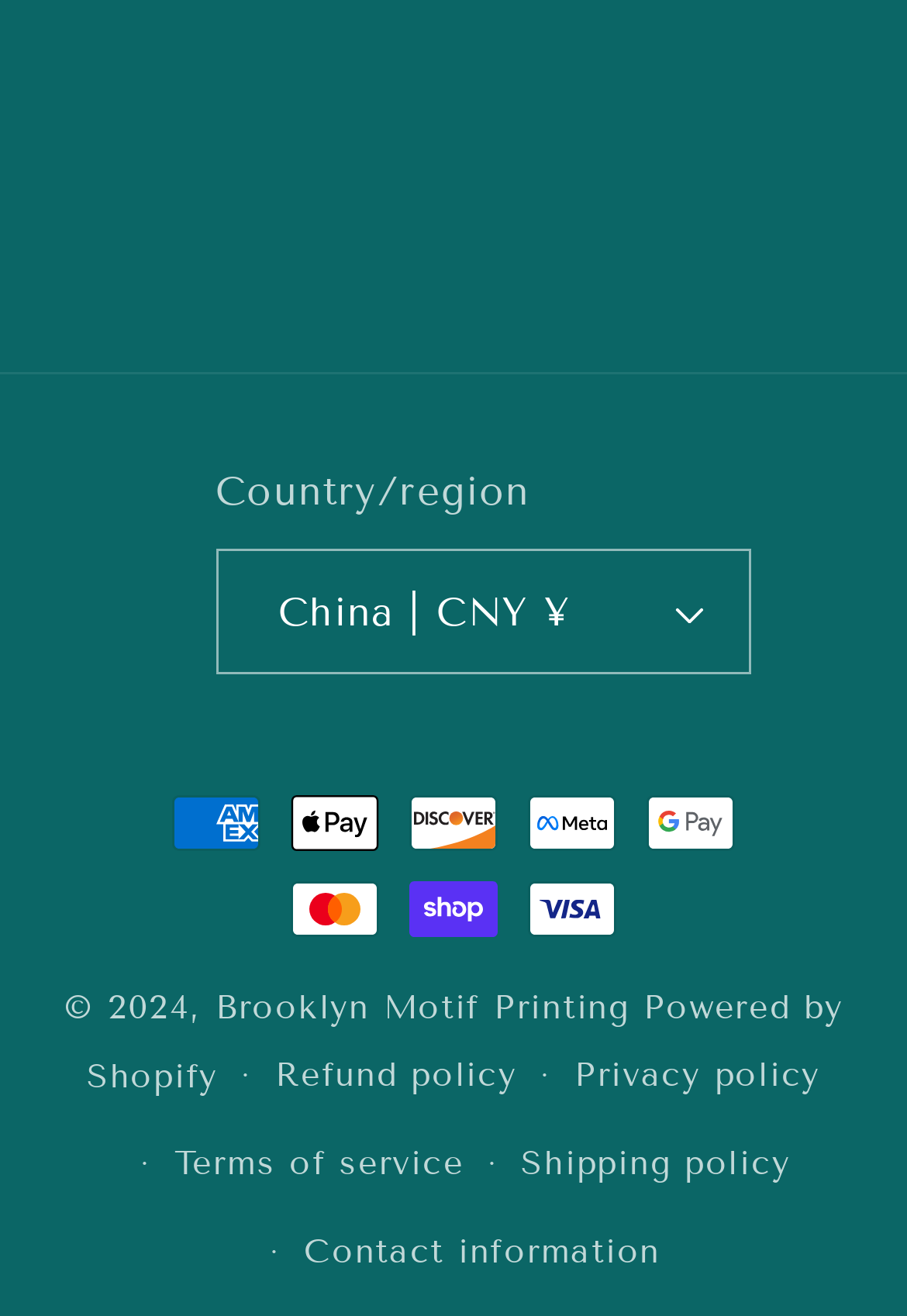Find the bounding box coordinates of the clickable area that will achieve the following instruction: "Contact us".

[0.335, 0.918, 0.728, 0.985]